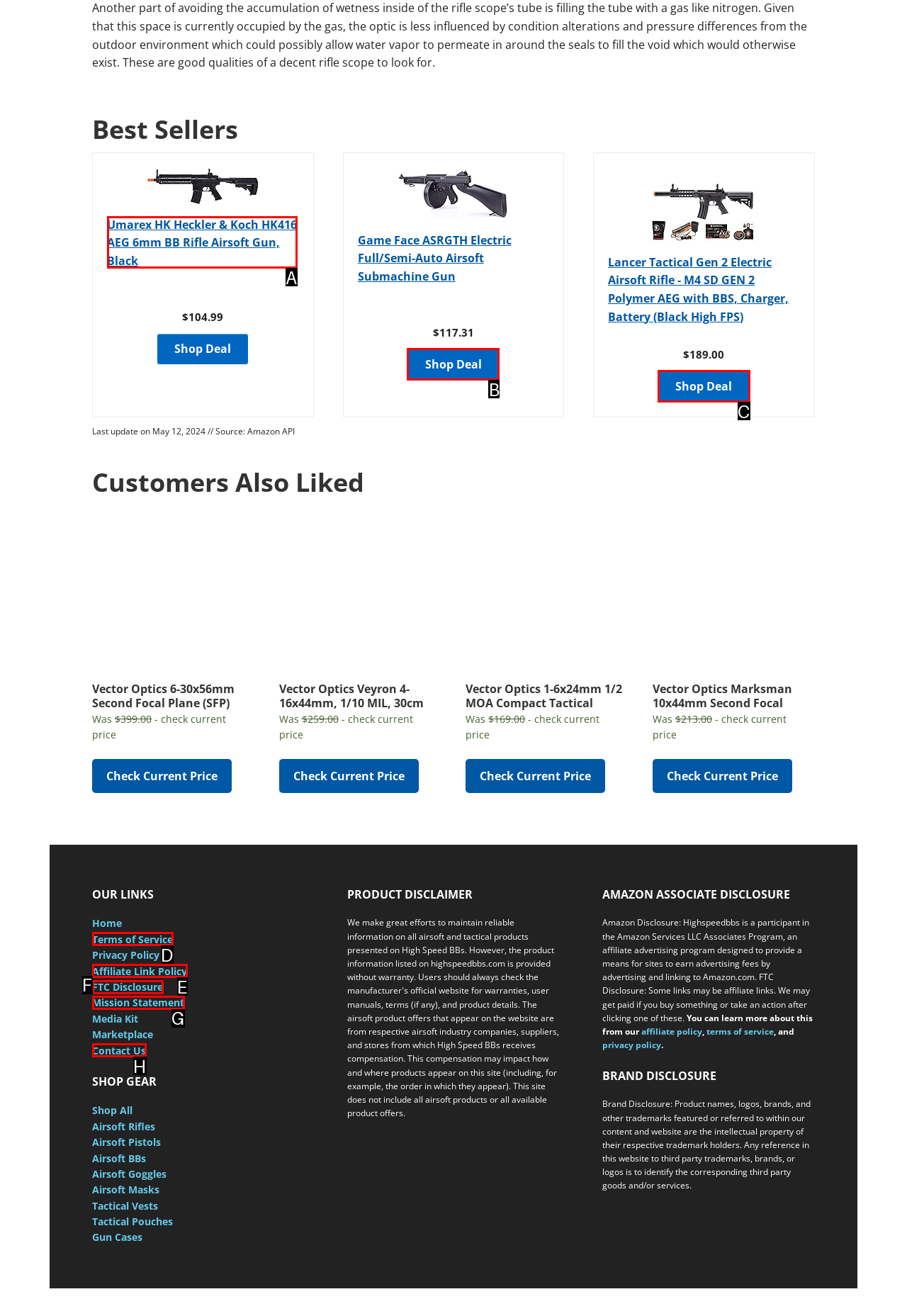Select the option that matches this description: Affiliate Link Policy
Answer by giving the letter of the chosen option.

E